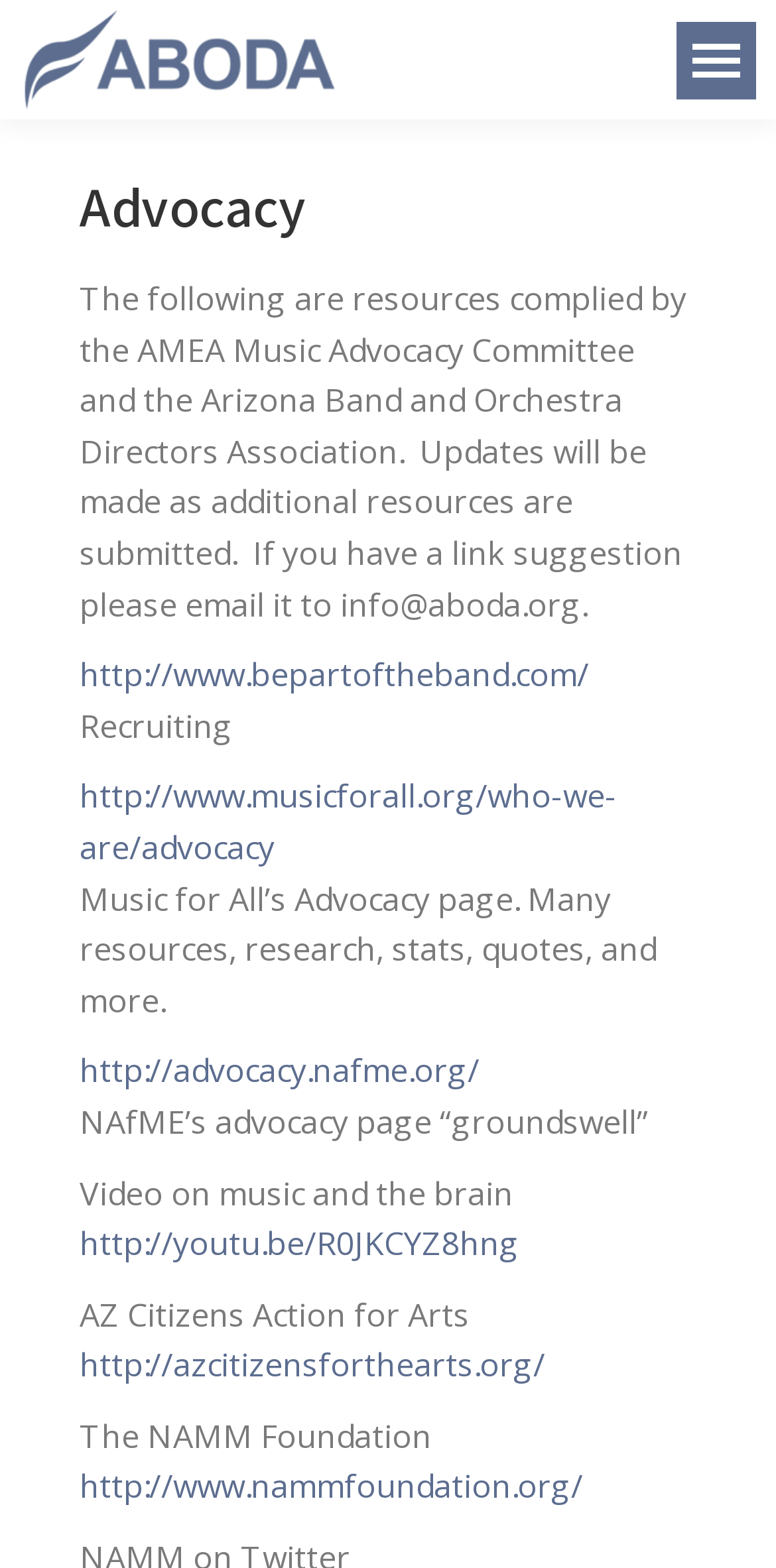Please give a succinct answer using a single word or phrase:
What is the topic of the video linked on the webpage?

Music and the brain